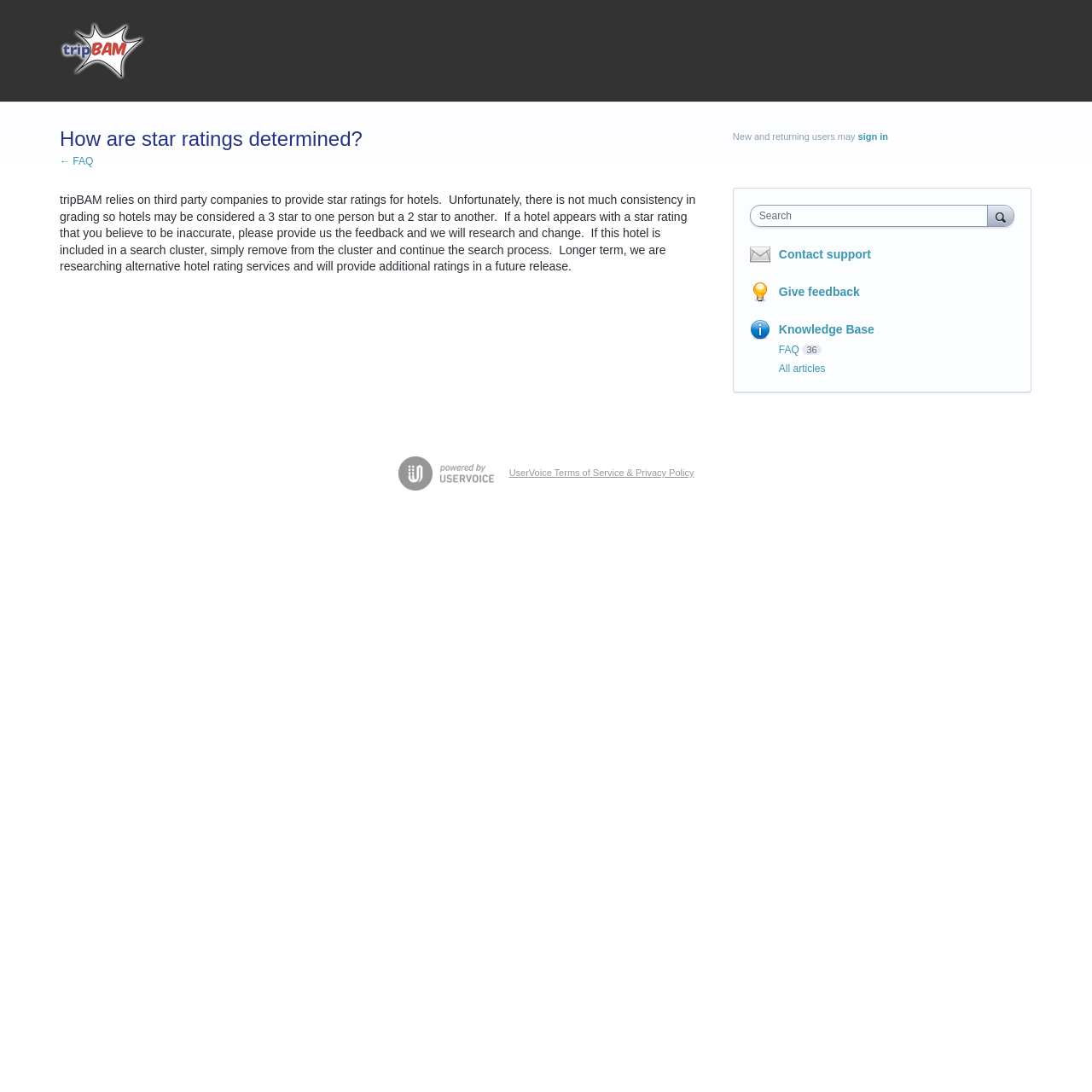Determine the bounding box coordinates for the area that needs to be clicked to fulfill this task: "Give feedback". The coordinates must be given as four float numbers between 0 and 1, i.e., [left, top, right, bottom].

[0.713, 0.261, 0.787, 0.273]